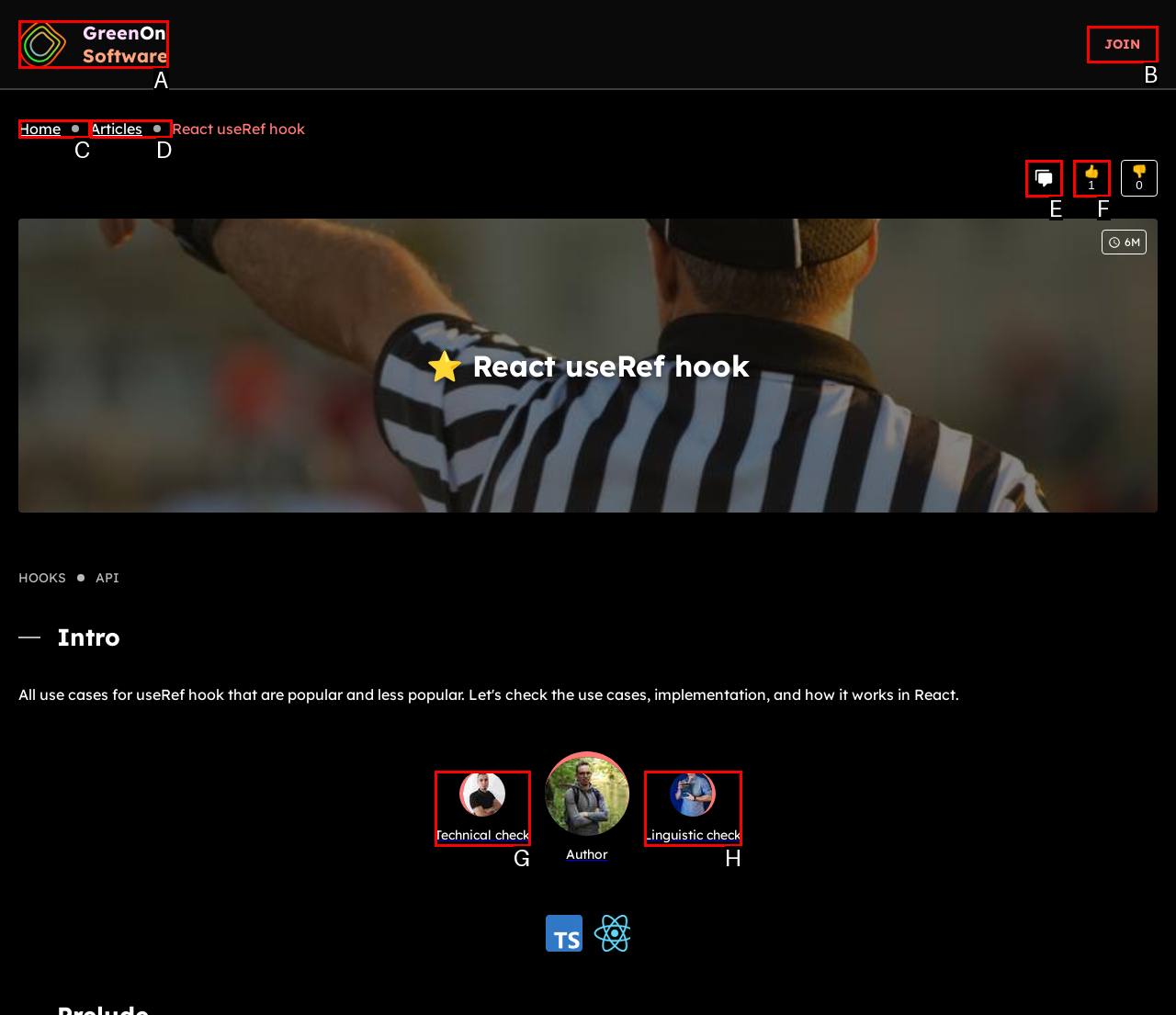With the provided description: parent_node: 👍 1 title="Comments", select the most suitable HTML element. Respond with the letter of the selected option.

E